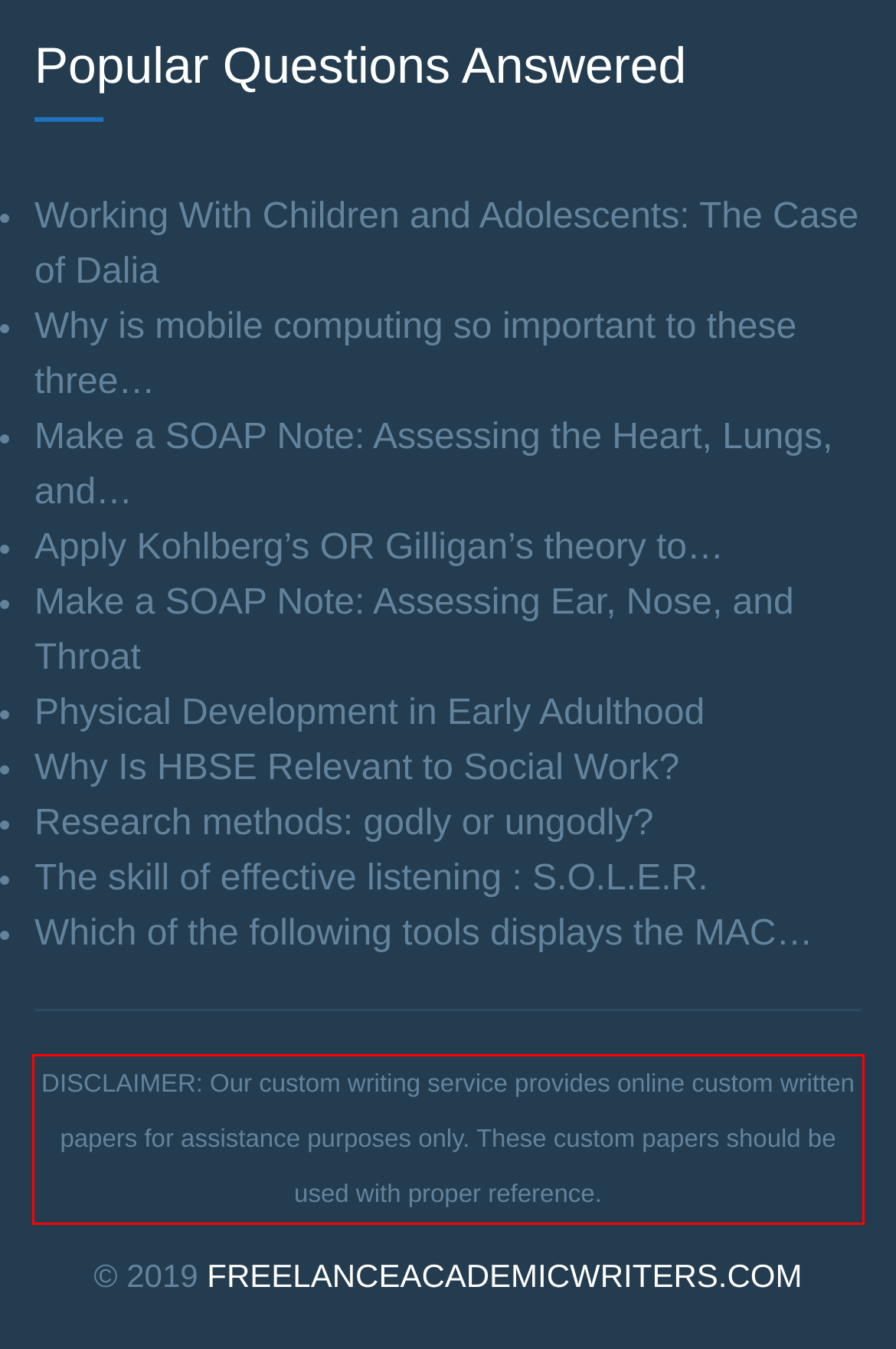Identify the text within the red bounding box on the webpage screenshot and generate the extracted text content.

DISCLAIMER: Our custom writing service provides online custom written papers for assistance purposes only. These custom papers should be used with proper reference.